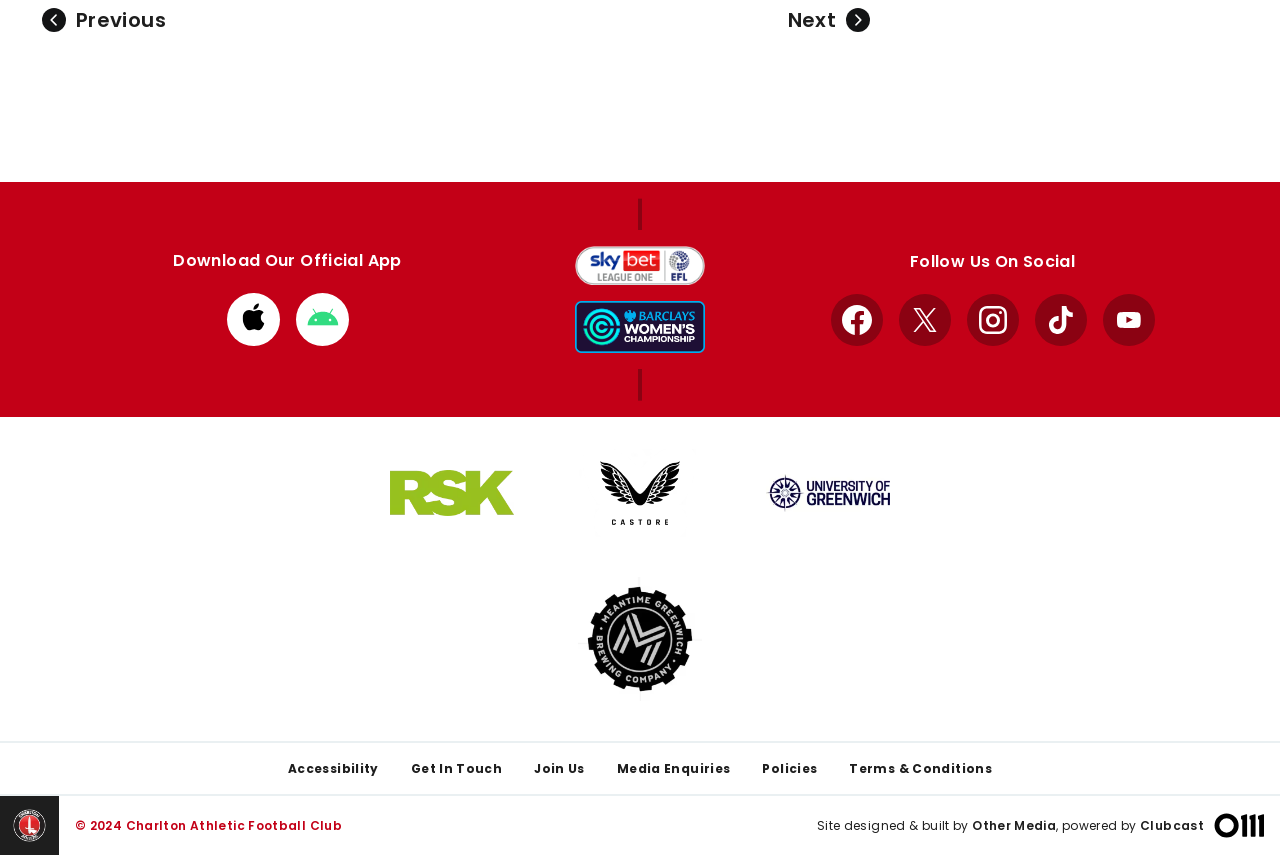Indicate the bounding box coordinates of the element that needs to be clicked to satisfy the following instruction: "Get in touch with us". The coordinates should be four float numbers between 0 and 1, i.e., [left, top, right, bottom].

[0.321, 0.889, 0.392, 0.909]